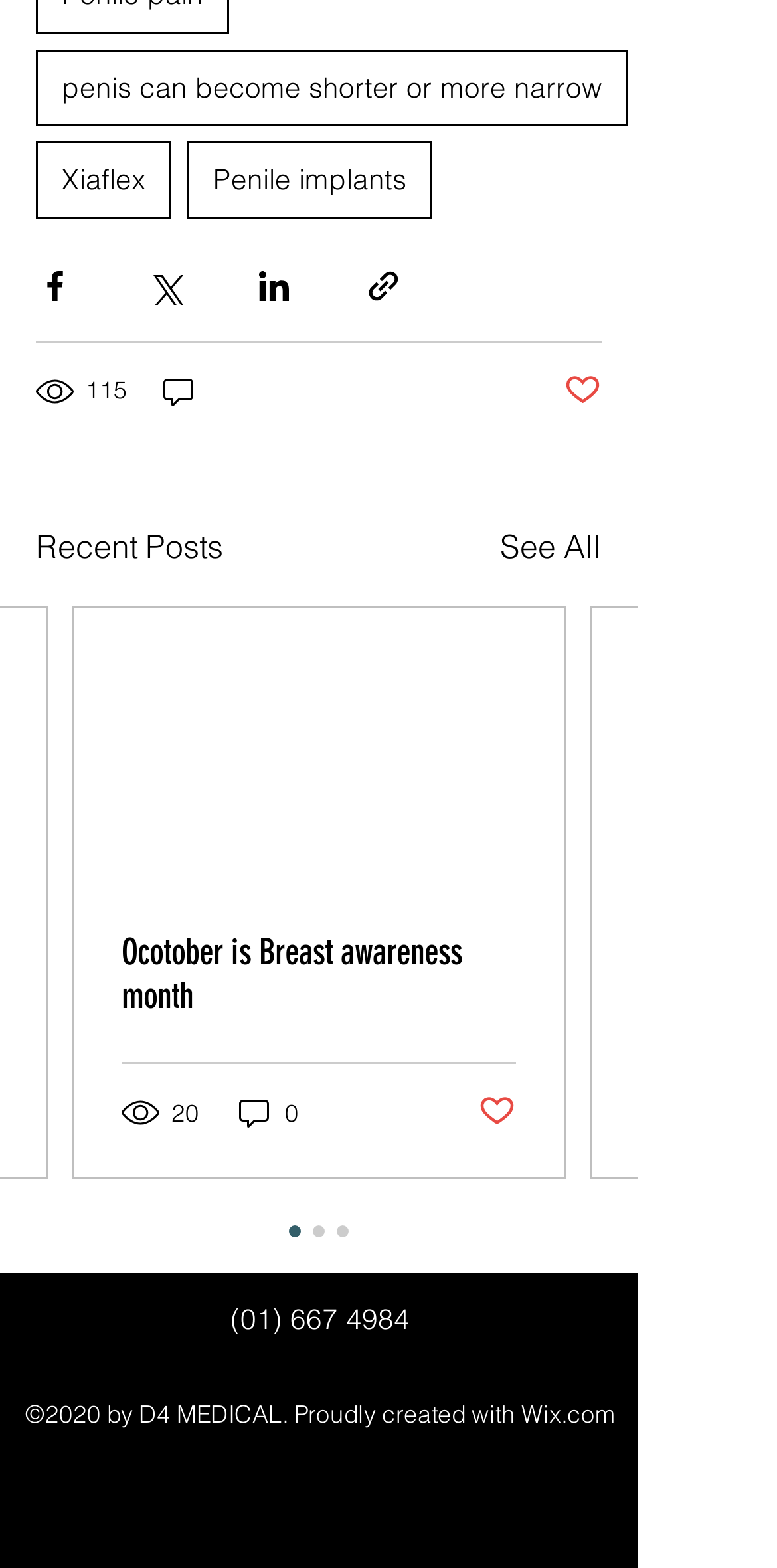Can you provide the bounding box coordinates for the element that should be clicked to implement the instruction: "Click the link to learn about penis becoming shorter or more narrow"?

[0.046, 0.032, 0.808, 0.081]